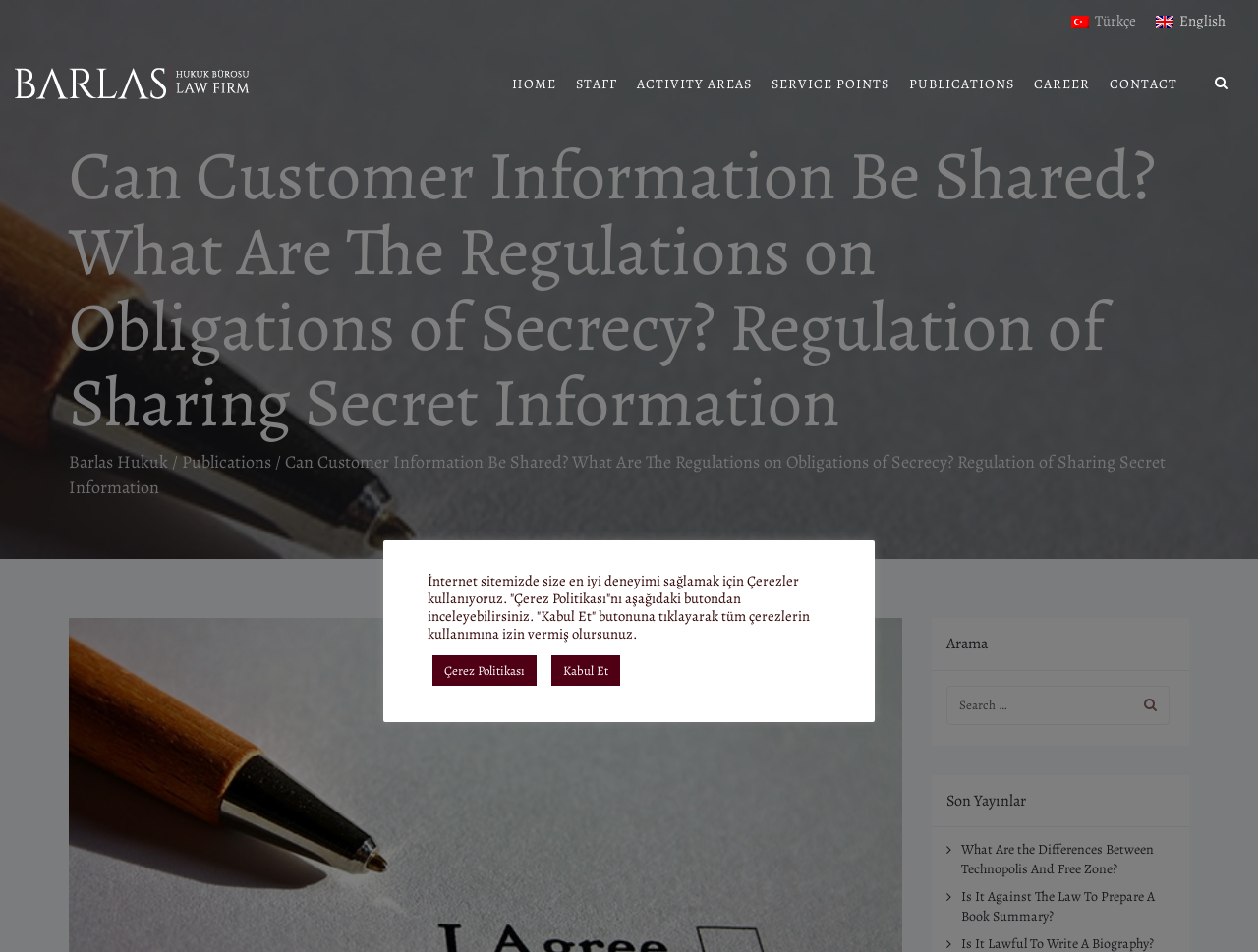Determine the bounding box coordinates for the HTML element mentioned in the following description: "Service Points". The coordinates should be a list of four floats ranging from 0 to 1, represented as [left, top, right, bottom].

[0.609, 0.076, 0.711, 0.101]